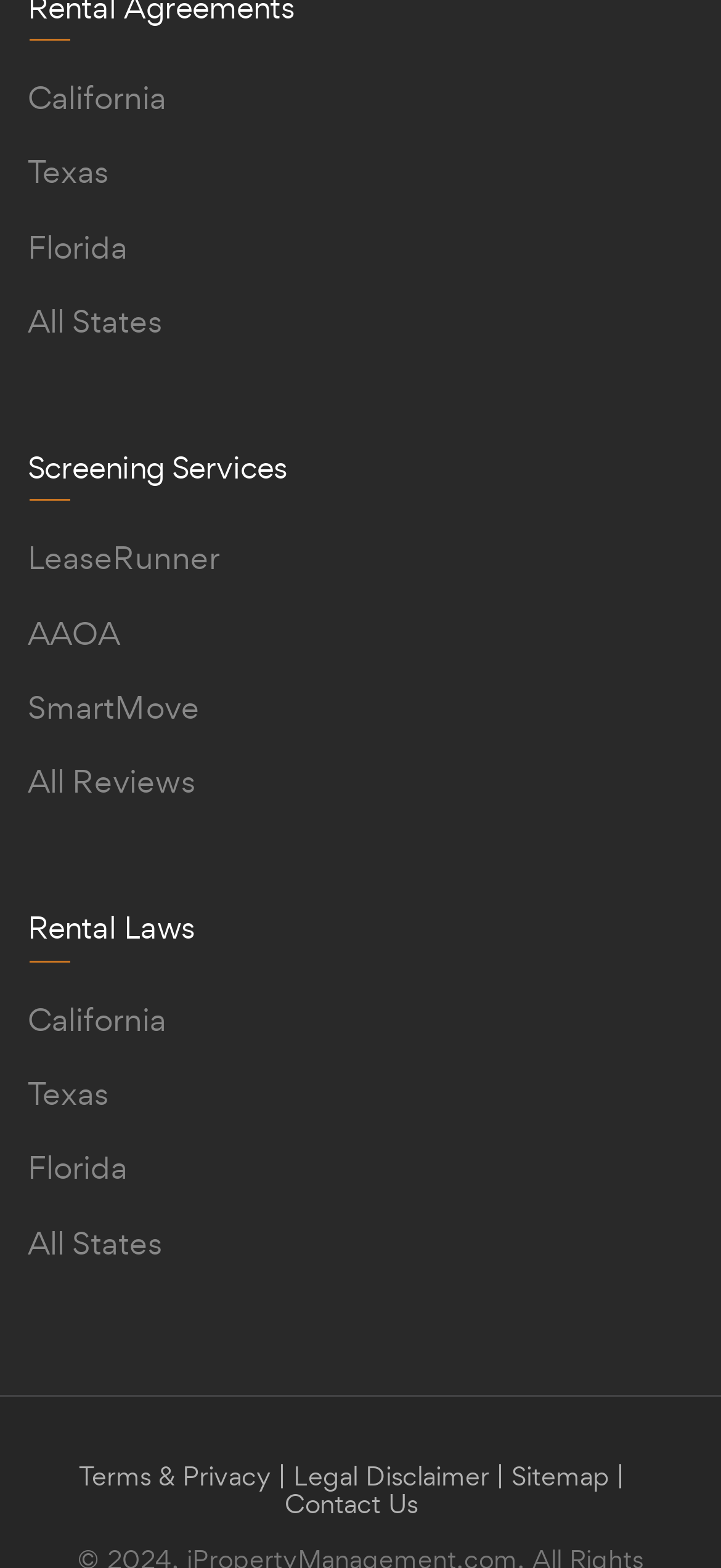Determine the bounding box coordinates of the element that should be clicked to execute the following command: "View California screening services".

[0.038, 0.049, 0.231, 0.075]